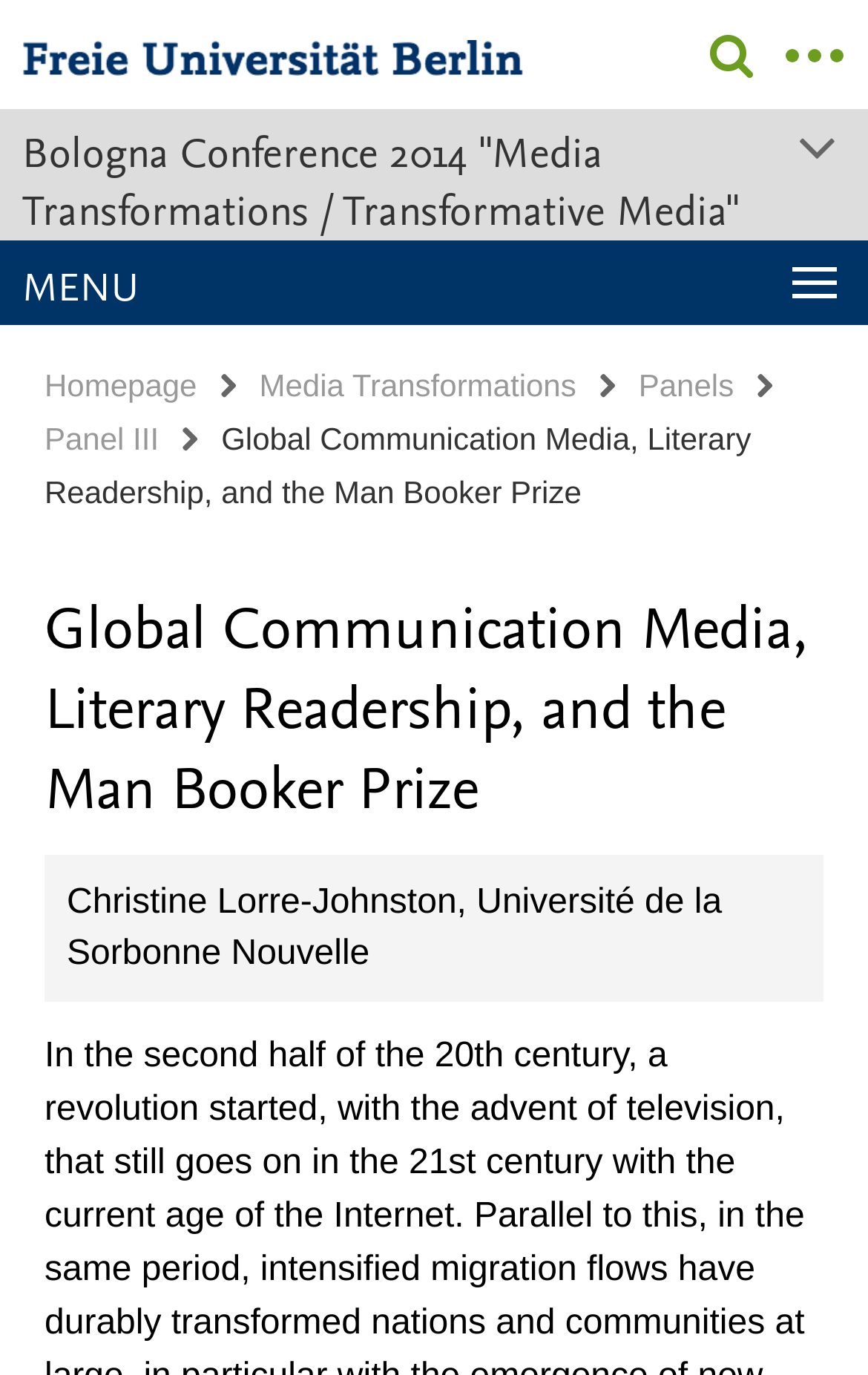Give an in-depth explanation of the webpage layout and content.

The webpage appears to be an academic conference webpage, specifically for the Bologna Conference 2014 "Media Transformations / Transformative Media". At the top left corner, there is a logo of the Freie Universität Berlin, which is also a link. 

On the top right corner, there is an empty link. Below the logo, there is a heading that displays the title of the conference. 

On the left side of the page, there is a menu section with the label "MENU". Below the menu label, there are several links, including "Homepage", "Media Transformations", "Panels", and "Panel III". 

The main content of the page is focused on the topic "Global Communication Media, Literary Readership, and the Man Booker Prize". This topic is presented as a heading, and below it, there is a paragraph of text that mentions Christine Lorre-Johnston from the Université de la Sorbonne Nouvelle.